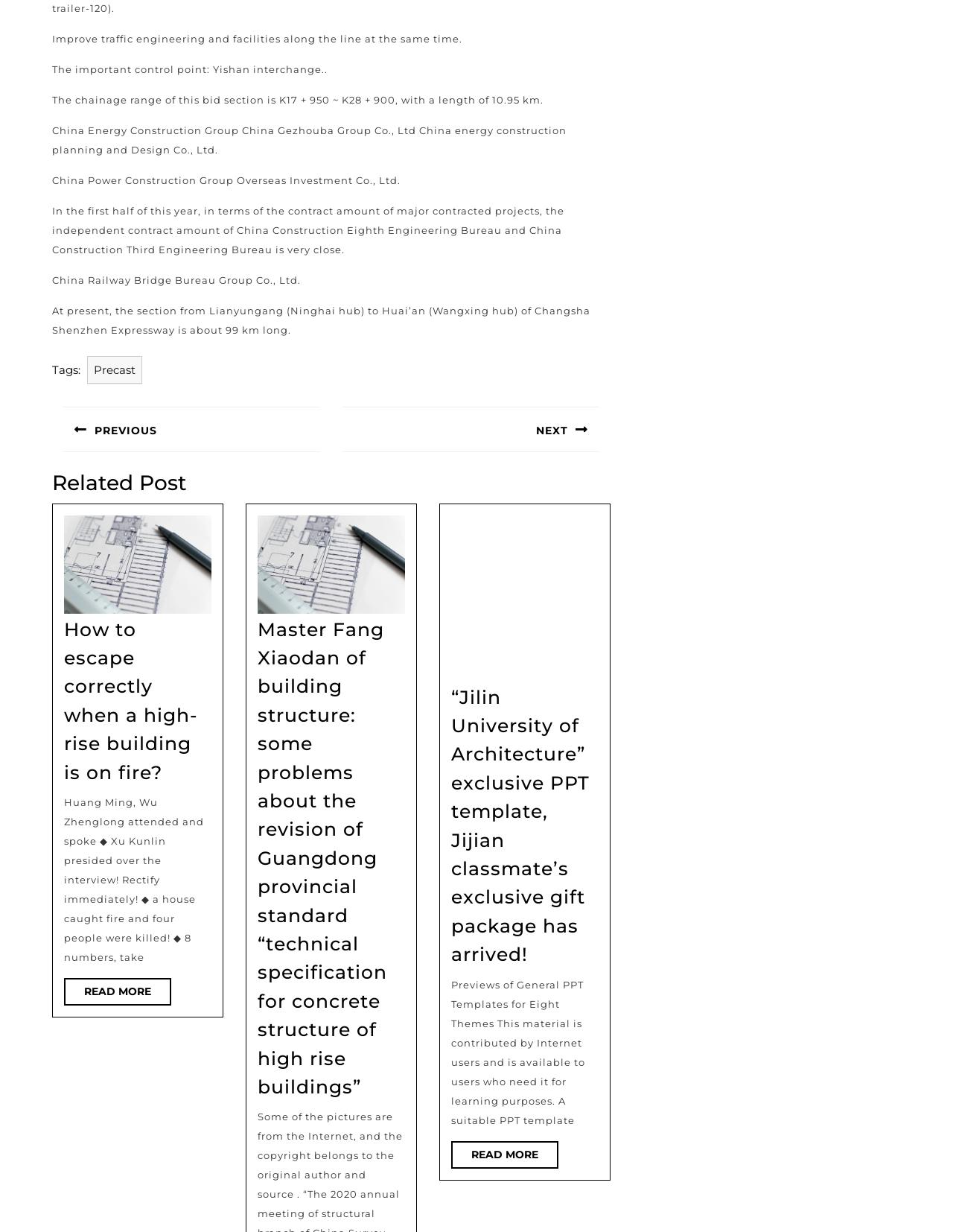Please use the details from the image to answer the following question comprehensively:
What is the length of the bid section?

The length of the bid section is mentioned in the StaticText element with the text 'The chainage range of this bid section is K17 + 950 ~ K28 + 900, with a length of 10.95 km.'